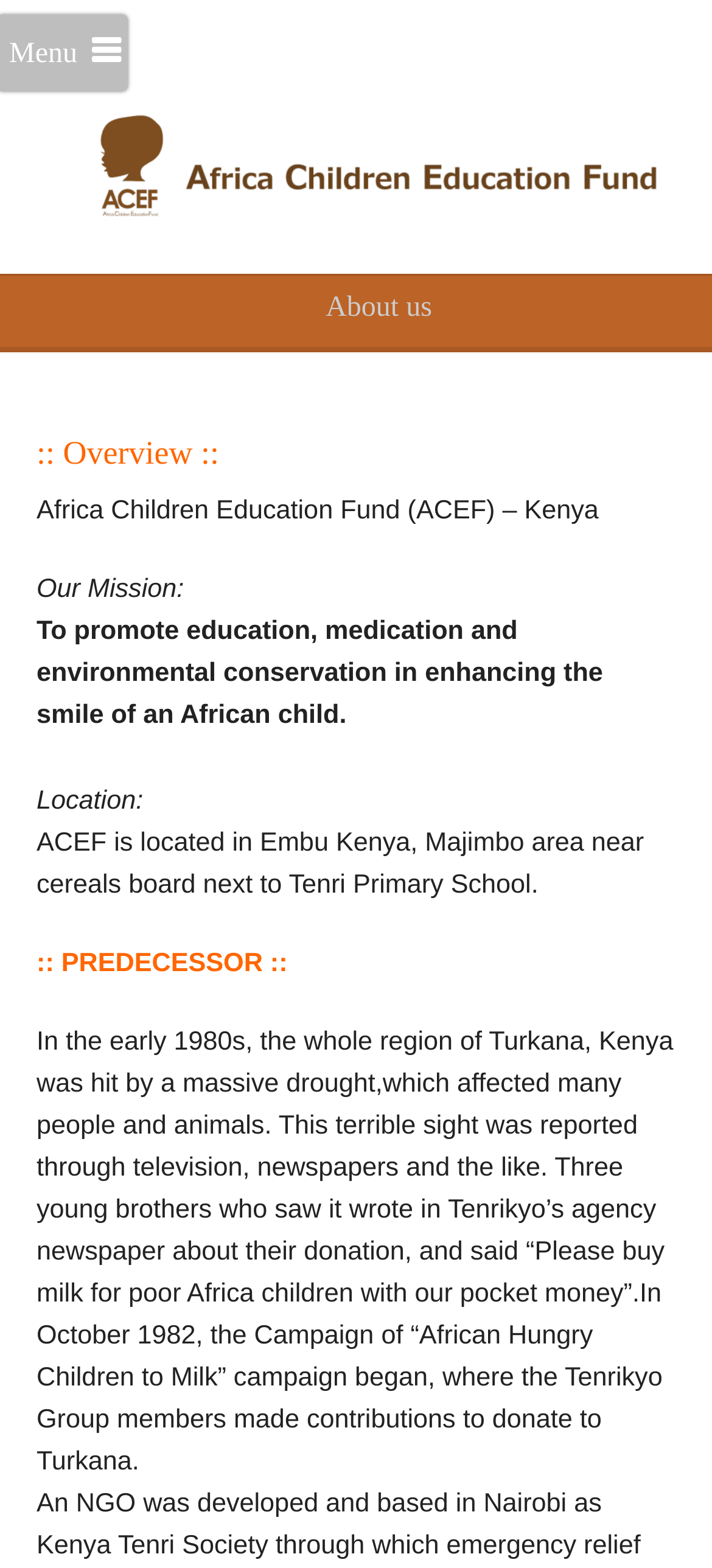Refer to the screenshot and give an in-depth answer to this question: What was the campaign started in 1982?

I found the answer in the ':: PREDECESSOR ::' section of the webpage, which states that in October 1982, the Campaign of 'African Hungry Children to Milk' campaign began.